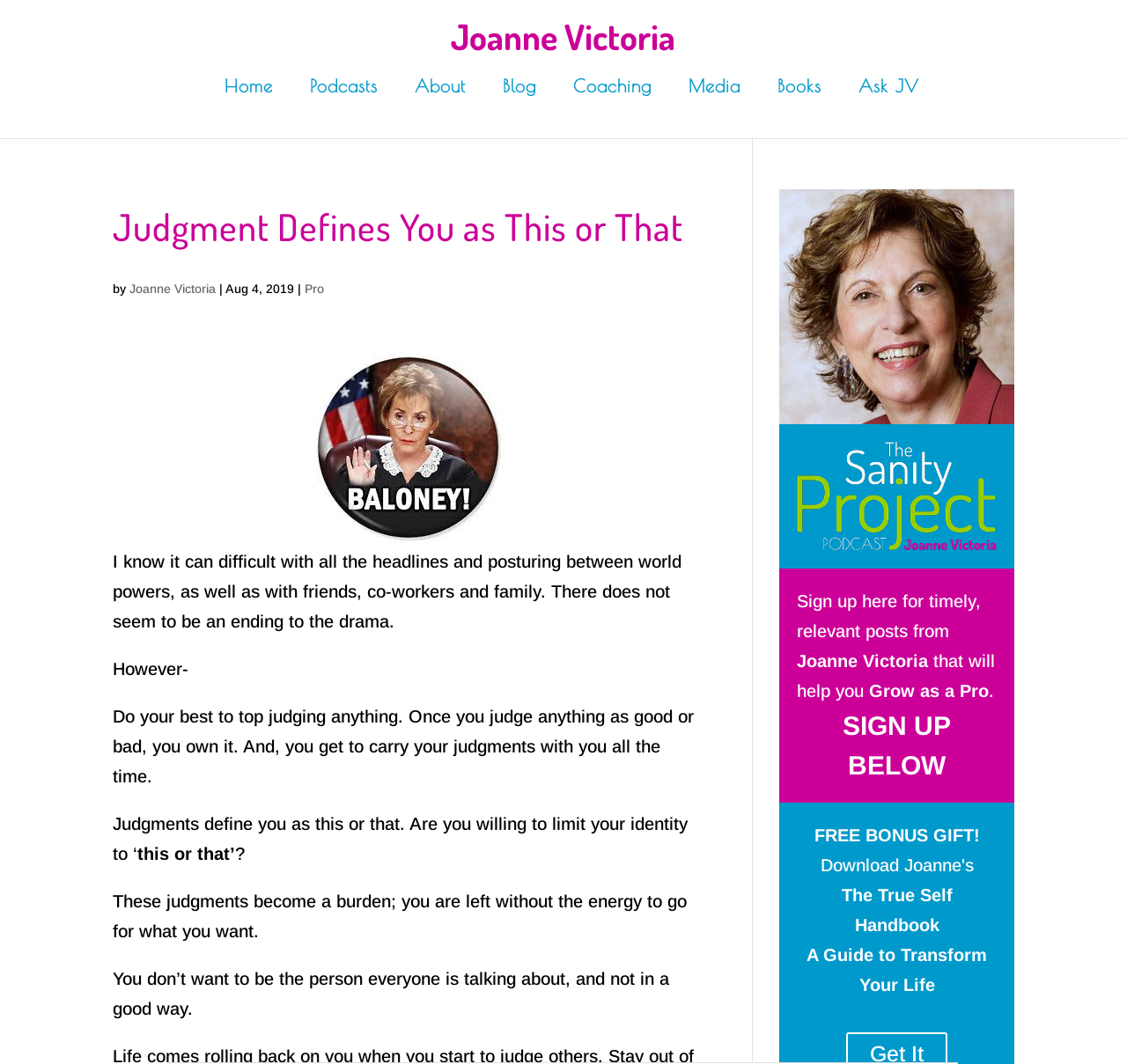Can you find the bounding box coordinates for the element that needs to be clicked to execute this instruction: "Read the blog post by Joanne Victoria"? The coordinates should be given as four float numbers between 0 and 1, i.e., [left, top, right, bottom].

[0.1, 0.265, 0.191, 0.278]